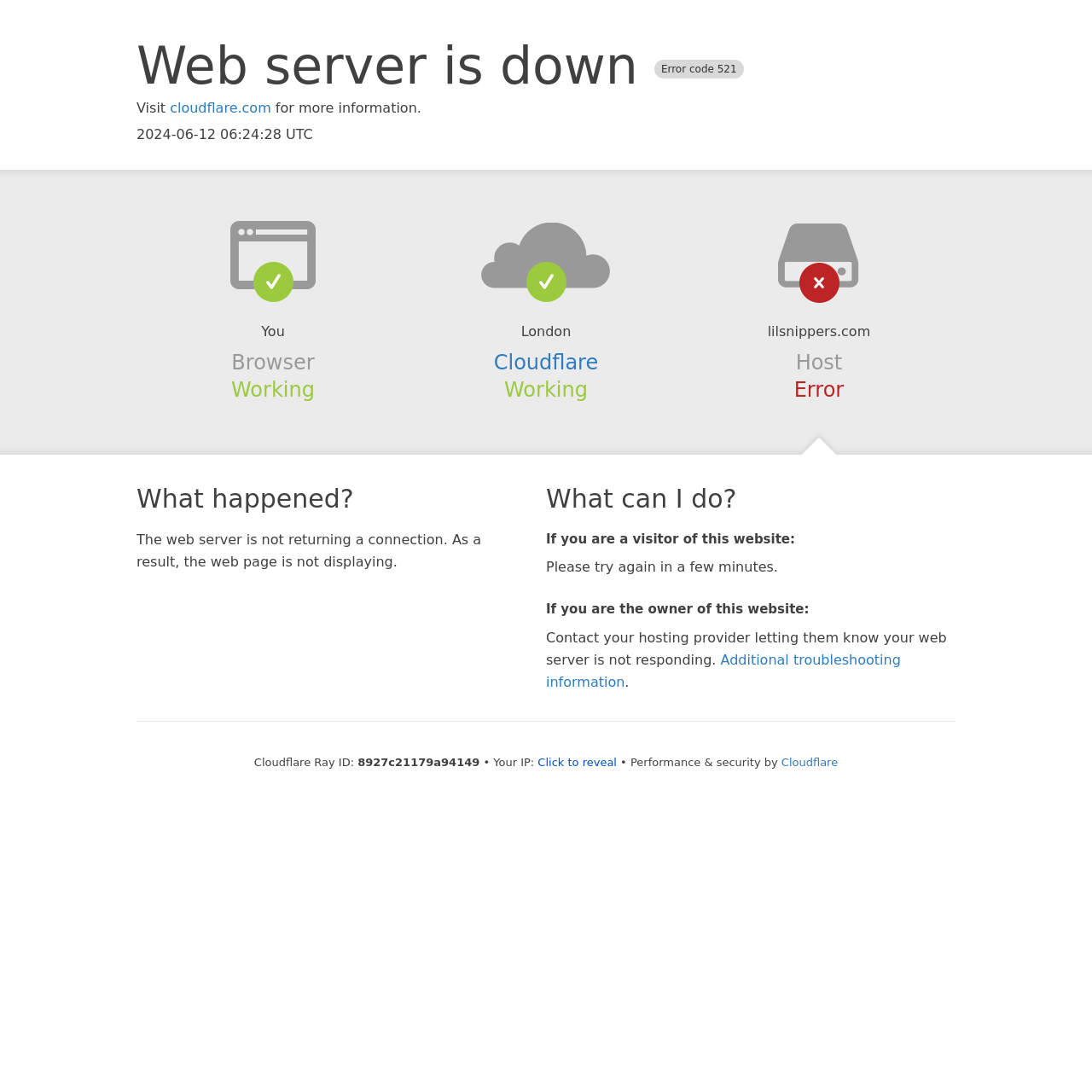Find the bounding box coordinates for the HTML element described as: "Cloudflare". The coordinates should consist of four float values between 0 and 1, i.e., [left, top, right, bottom].

[0.715, 0.692, 0.767, 0.704]